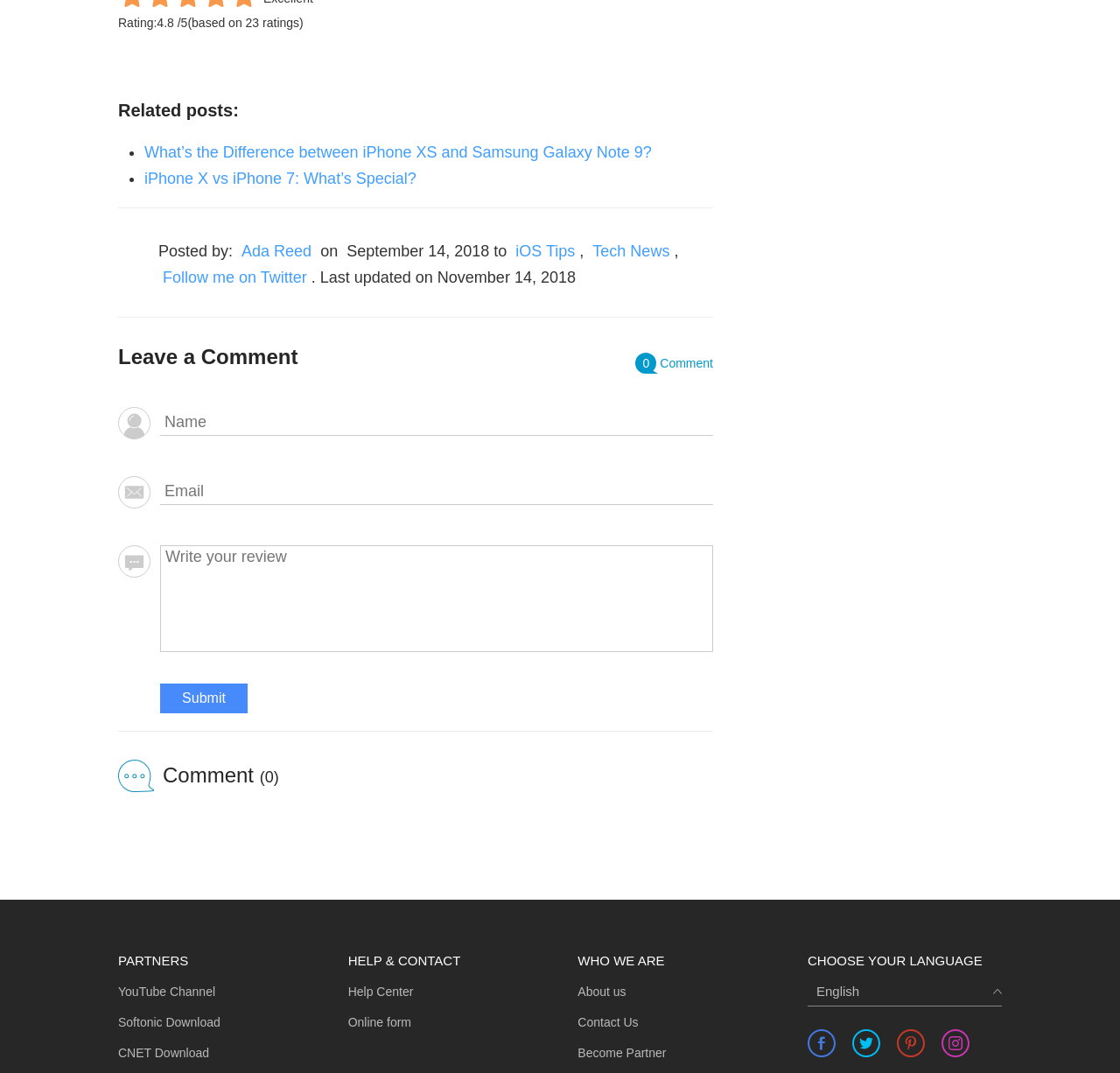Please analyze the image and provide a thorough answer to the question:
What is the last updated date of this post?

The last updated date of this post is November 14, 2018, which is indicated by the StaticText element 'Last updated on November 14, 2018'.